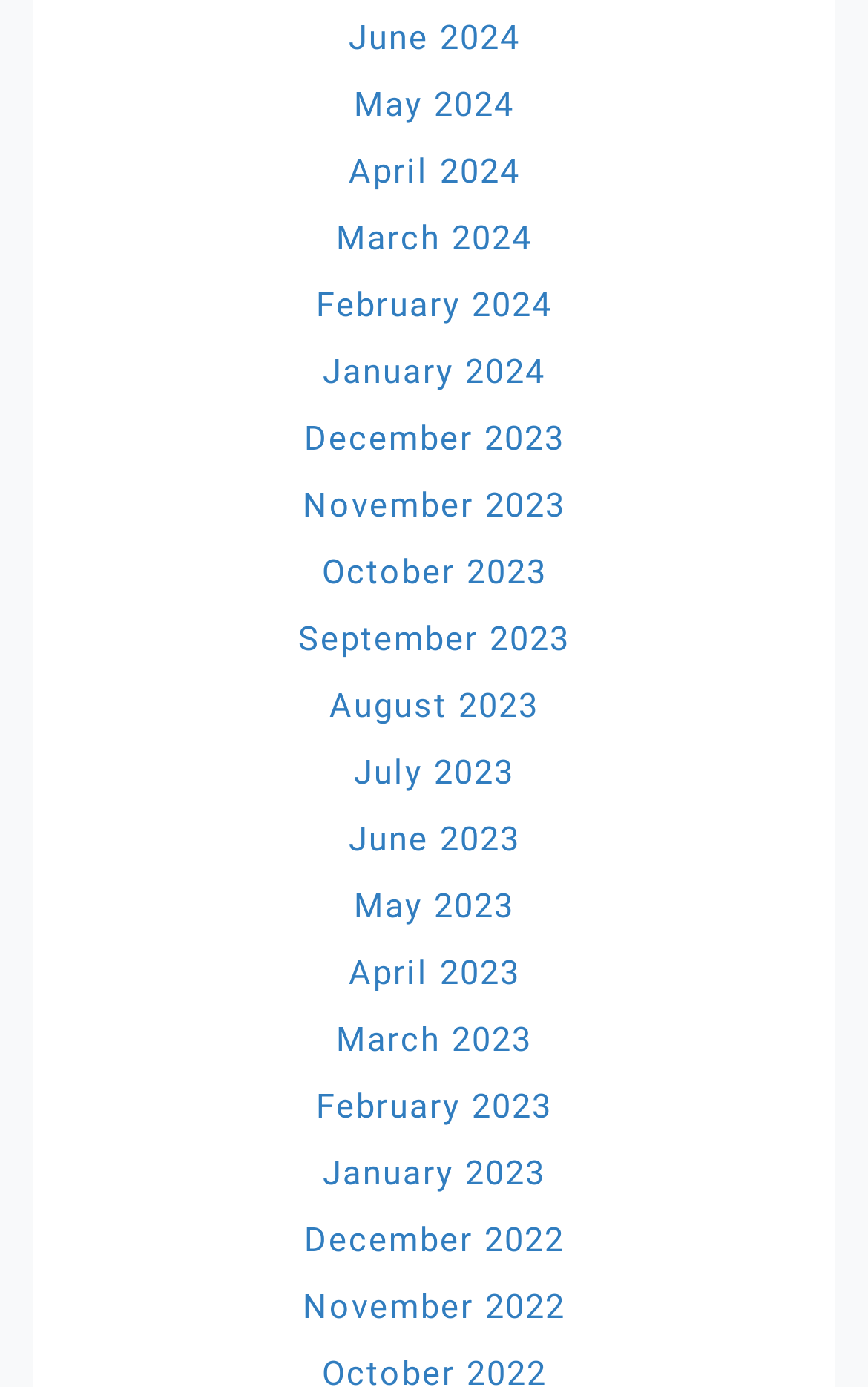How many months are available in 2024?
Please give a detailed and elaborate explanation in response to the question.

I counted the number of links with '2024' in their text and found that there are 6 months available in 2024, which are June, May, April, March, February, and January.